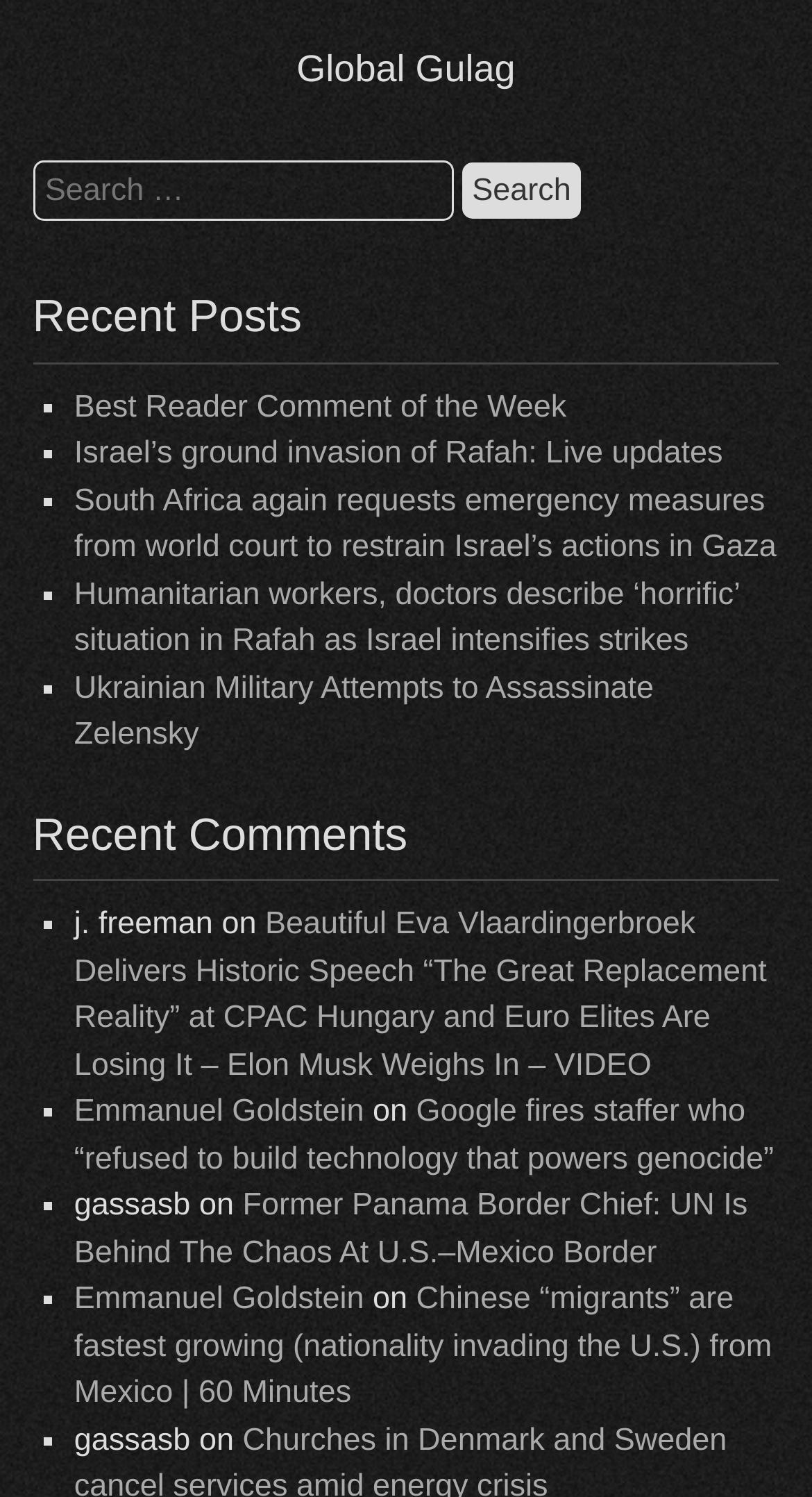Find the bounding box of the element with the following description: "parent_node: Search for: value="Search"". The coordinates must be four float numbers between 0 and 1, formatted as [left, top, right, bottom].

[0.569, 0.109, 0.716, 0.146]